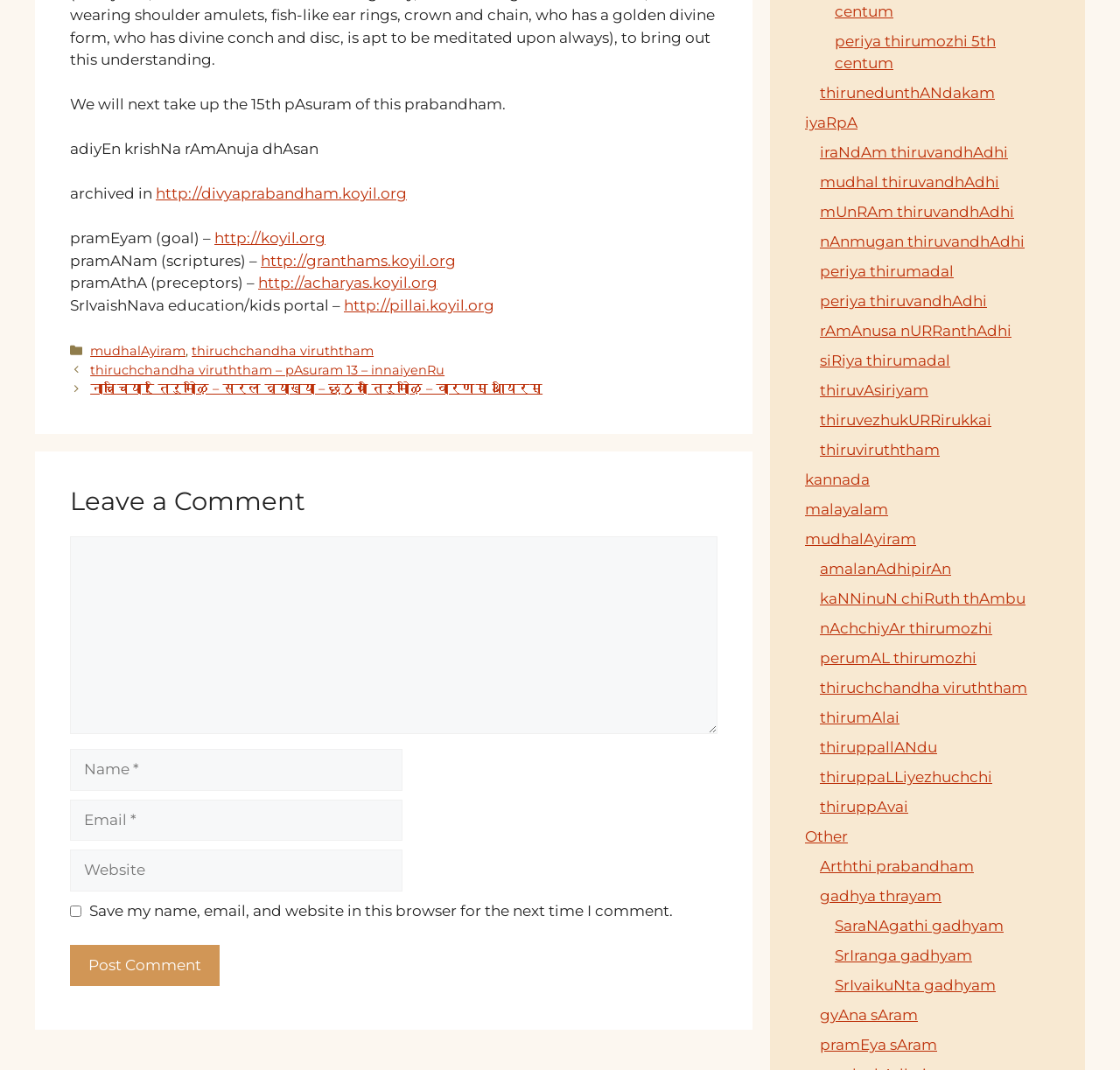Specify the bounding box coordinates of the region I need to click to perform the following instruction: "Enter your name in the 'Name' field". The coordinates must be four float numbers in the range of 0 to 1, i.e., [left, top, right, bottom].

[0.062, 0.7, 0.359, 0.739]